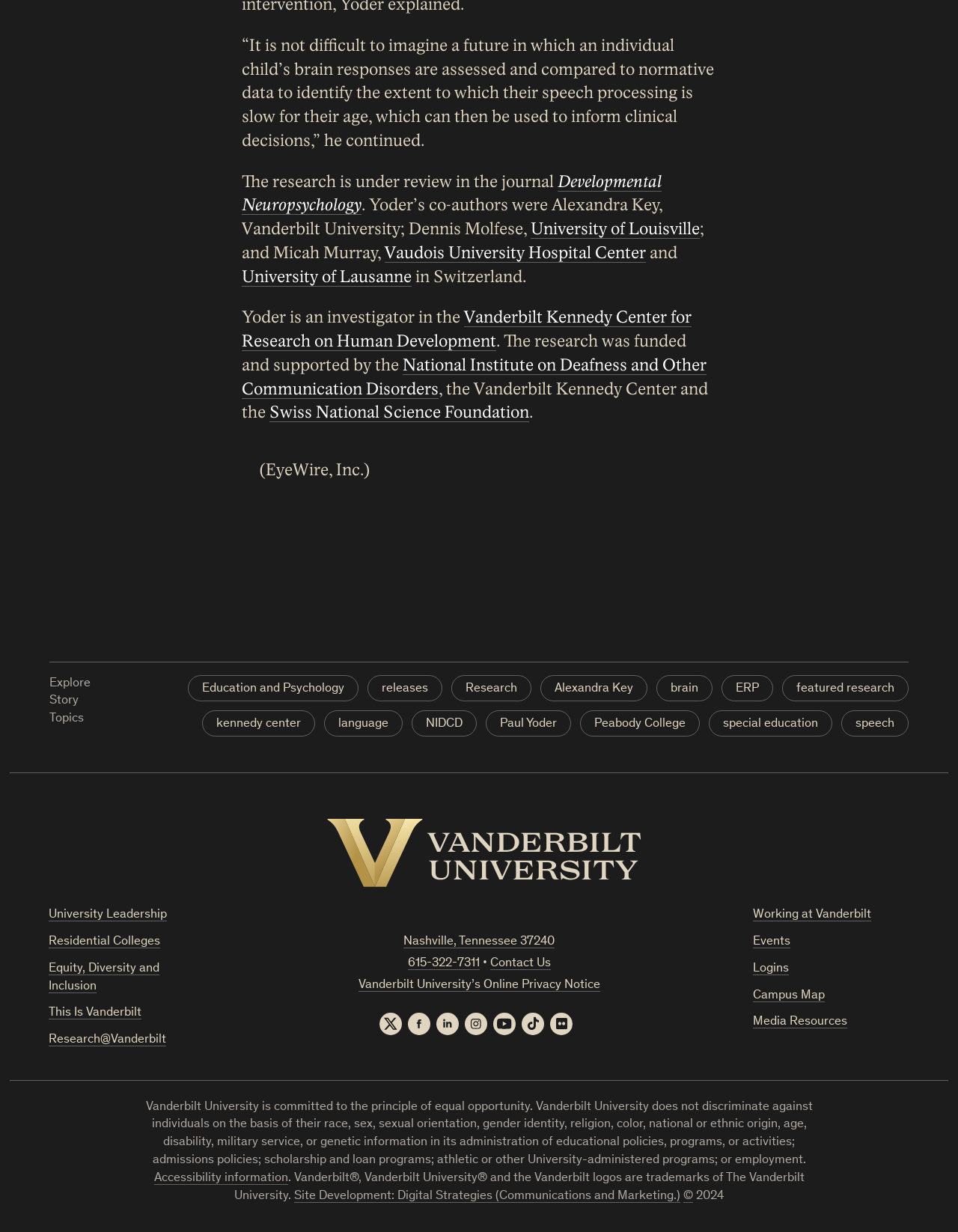Find the bounding box coordinates for the area you need to click to carry out the instruction: "Read about 'Research@Vanderbilt'". The coordinates should be four float numbers between 0 and 1, indicated as [left, top, right, bottom].

[0.051, 0.839, 0.173, 0.849]